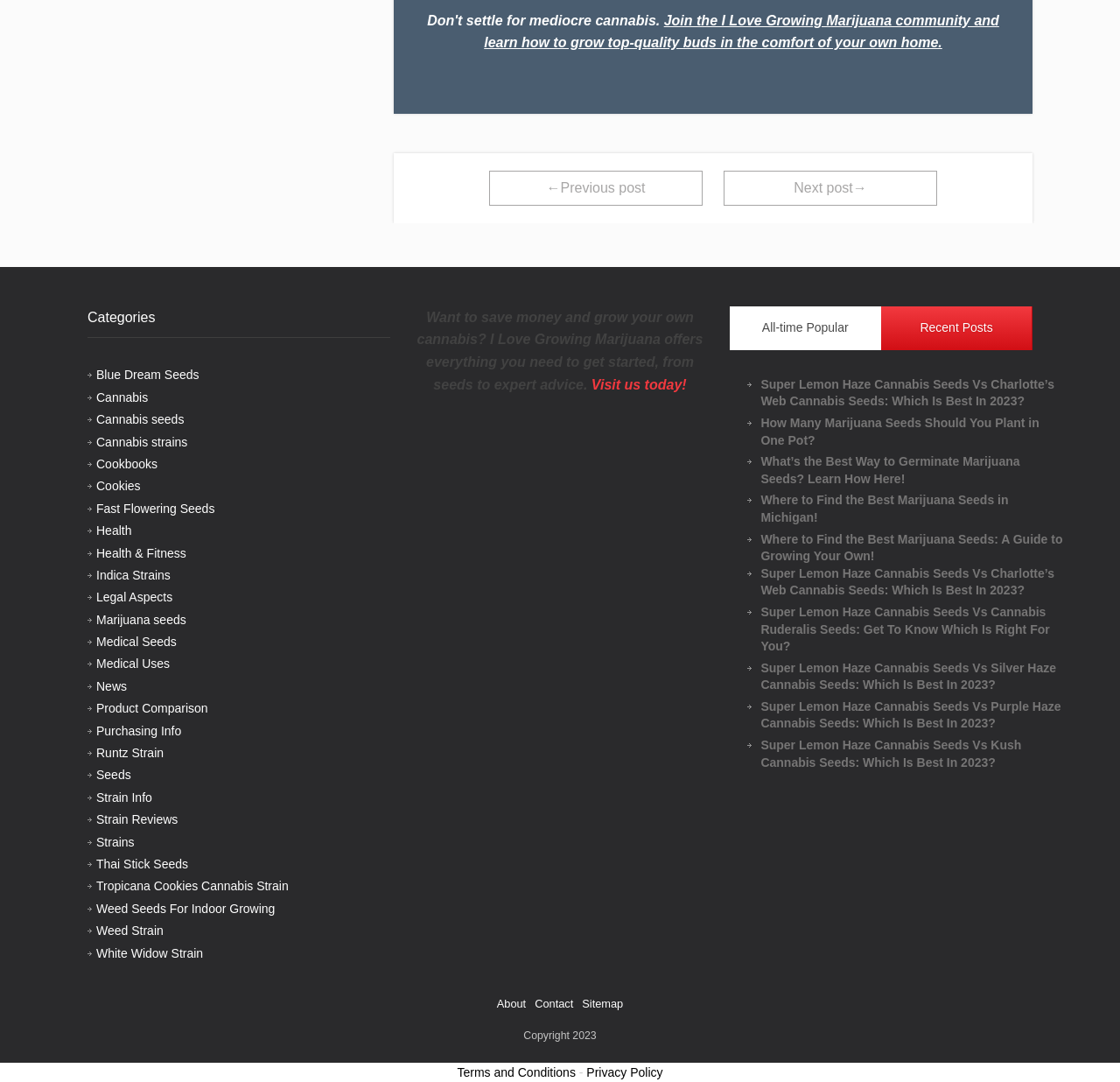Provide the bounding box coordinates for the specified HTML element described in this description: "Contact". The coordinates should be four float numbers ranging from 0 to 1, in the format [left, top, right, bottom].

[0.477, 0.922, 0.512, 0.934]